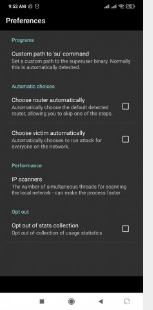Answer the question in a single word or phrase:
What is the purpose of the 'Automatic choice' option?

Facilitate task management